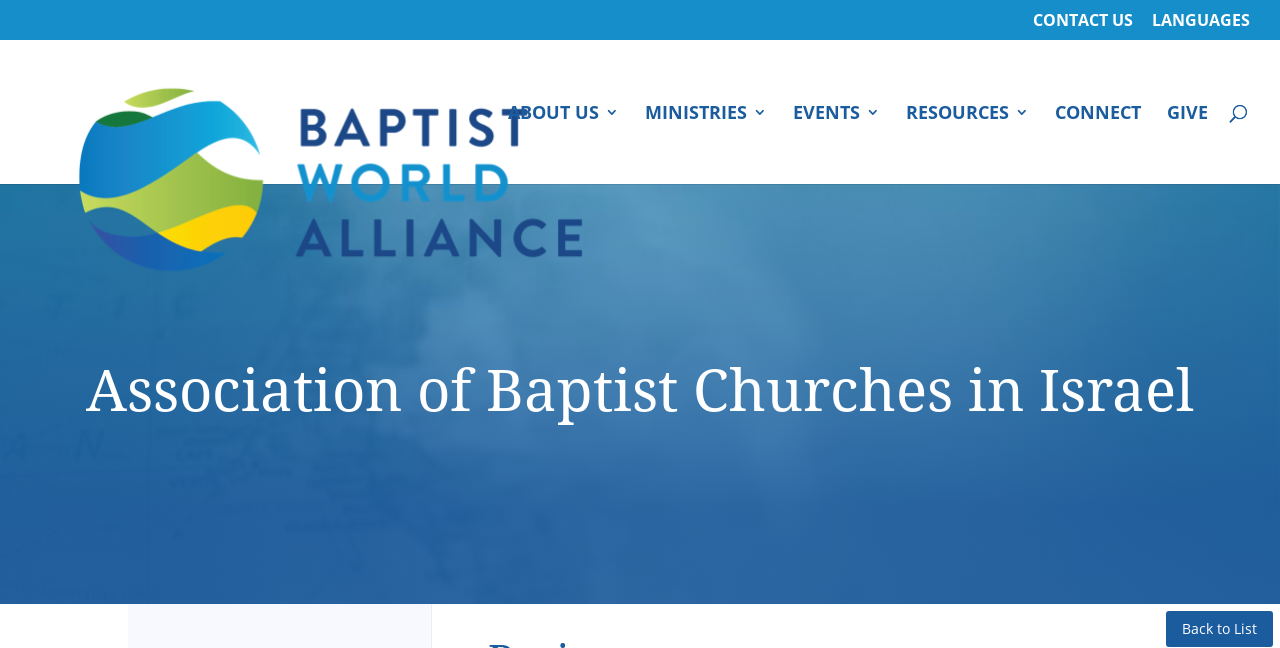Explain the features and main sections of the webpage comprehensively.

The webpage appears to be the official website of the Association of Baptist Churches in Israel, which is affiliated with the Baptist World Alliance. At the top right corner, there are several links, including "CONTACT US", "LANGUAGES", and "Baptist World Alliance", which features a corresponding image. 

Below these links, there is a navigation menu with five options: "ABOUT US 3", "MINISTRIES 3", "EVENTS 3", "RESOURCES 3", and "CONNECT", followed by a "GIVE" link. A search box is located at the top right, allowing users to search for specific content.

The main content of the webpage is headed by a title "Association of Baptist Churches in Israel", which spans the entire width of the page. 

At the bottom right corner, there is a "Back to List" link. The webpage also features an image, which is likely the main content of the page, depicting a youth retreat on the shores of the Sea of Galilee, as described in the meta description.